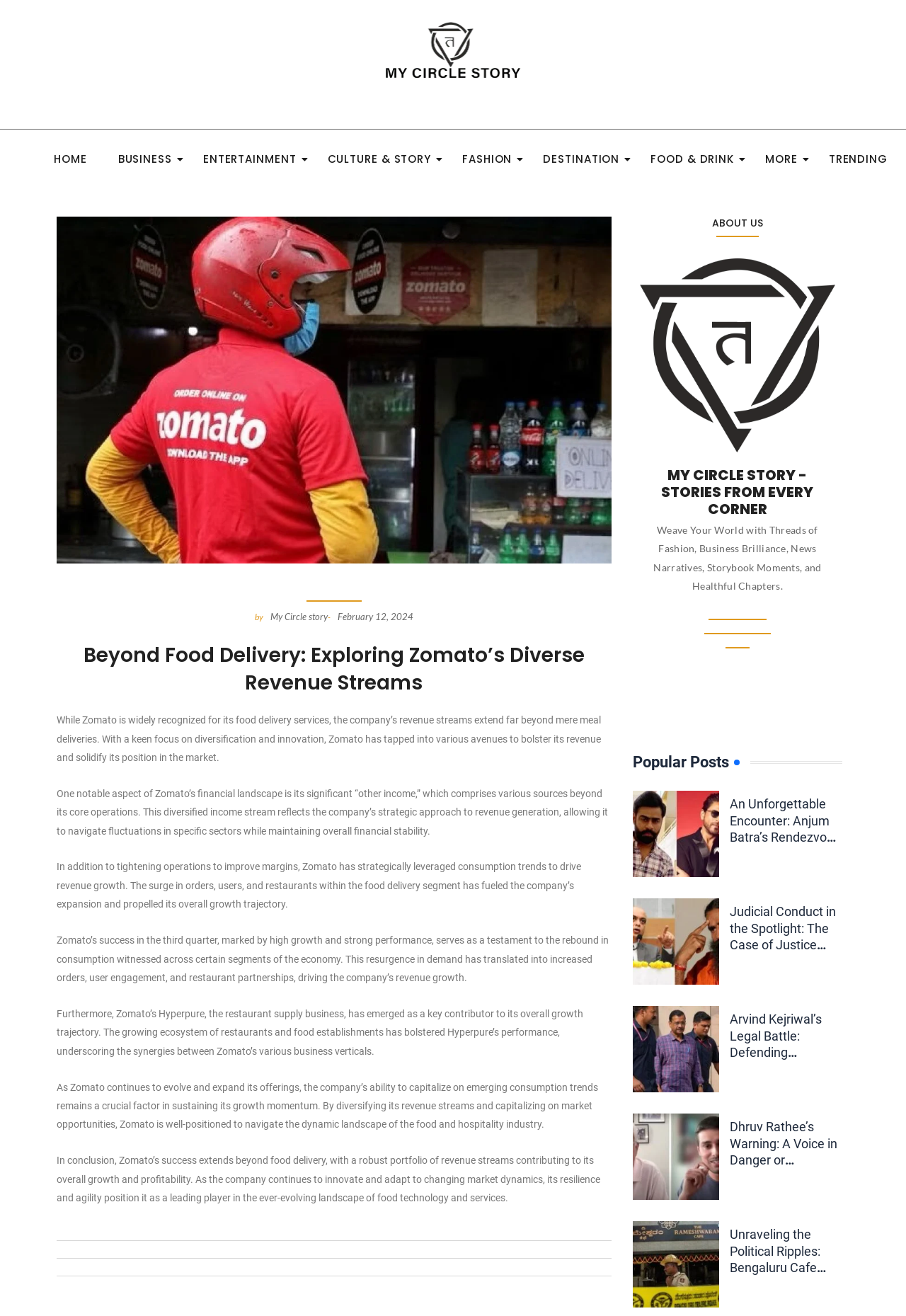Highlight the bounding box coordinates of the element you need to click to perform the following instruction: "Explore the story 'An Unforgettable Encounter: Anjum Batra’s Rendezvous with Shah Rukh Khan at Mannat'."

[0.698, 0.601, 0.794, 0.667]